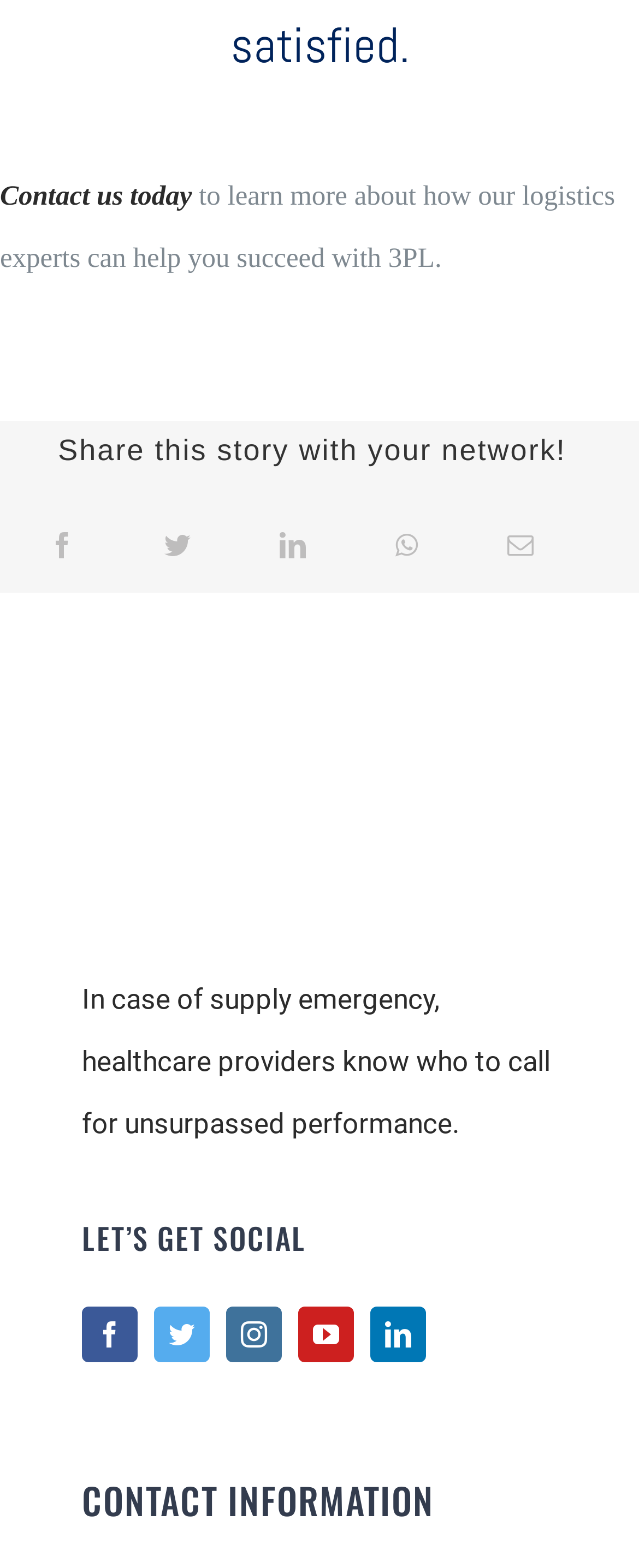Find the bounding box of the UI element described as follows: "aria-label="reliance-wholesale-logo.png"".

[0.128, 0.554, 0.872, 0.574]